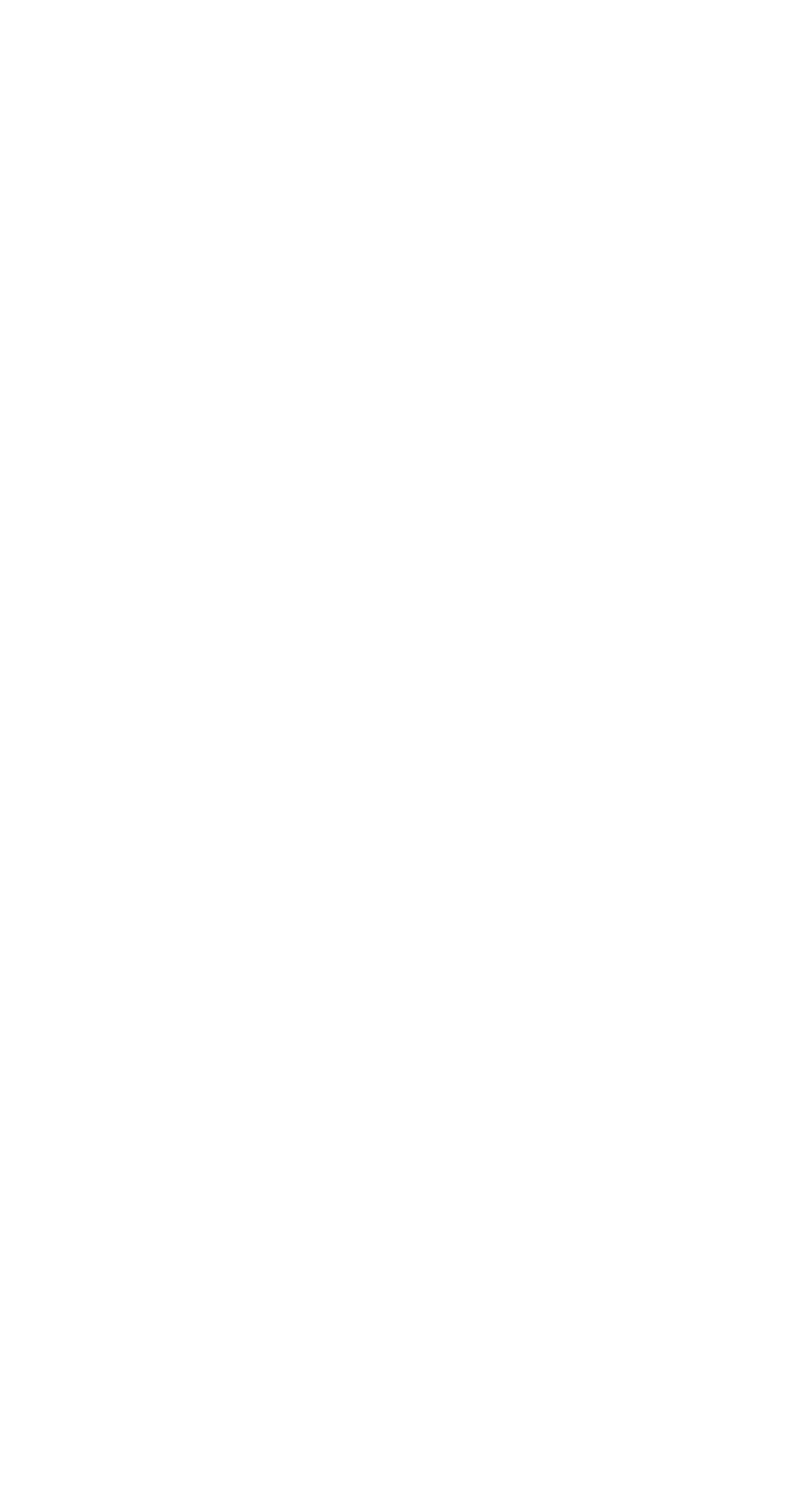Calculate the bounding box coordinates of the UI element given the description: "RePEc".

[0.296, 0.694, 0.388, 0.71]